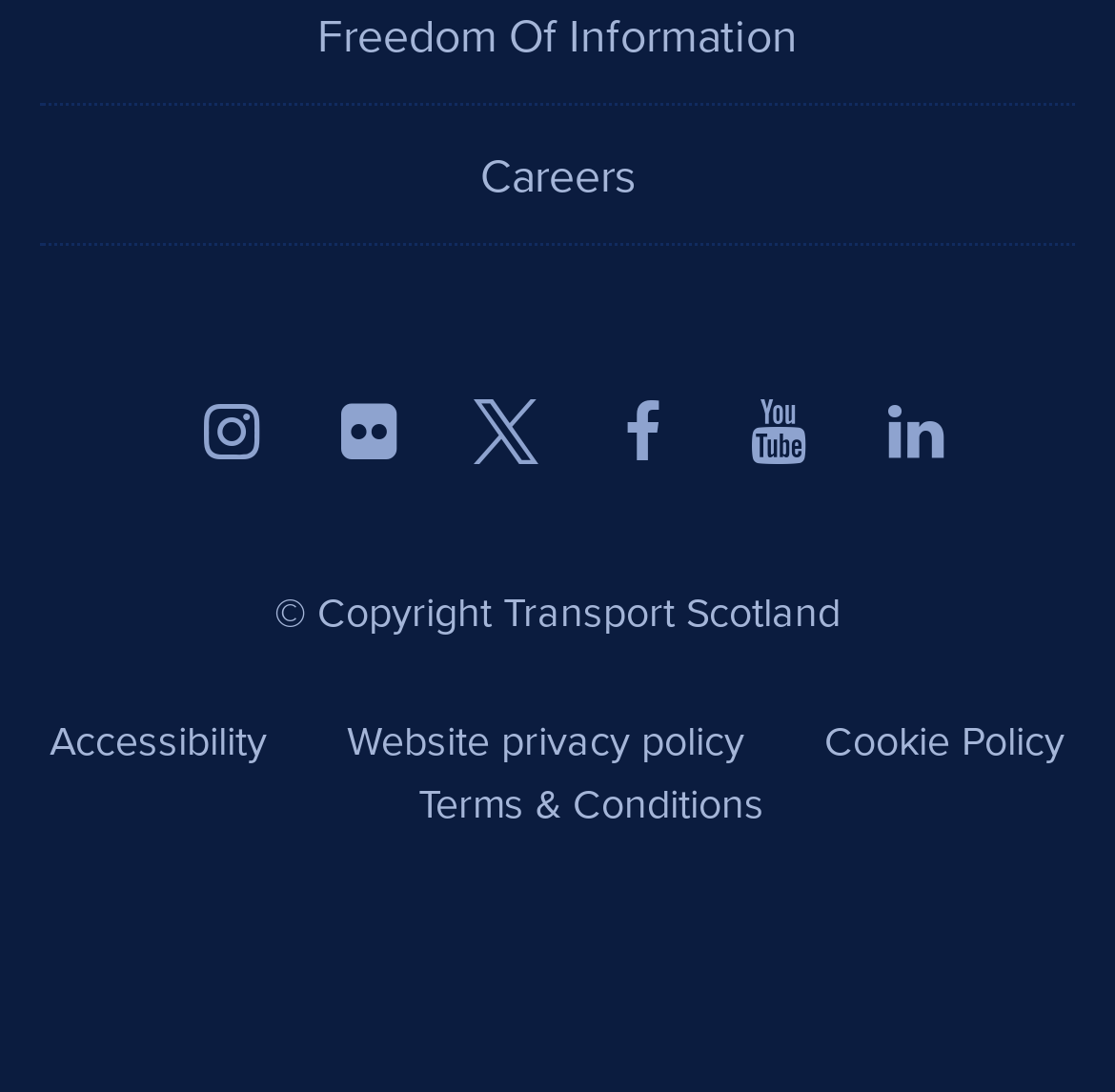Please locate the bounding box coordinates of the element's region that needs to be clicked to follow the instruction: "Read Website privacy policy". The bounding box coordinates should be provided as four float numbers between 0 and 1, i.e., [left, top, right, bottom].

[0.311, 0.661, 0.668, 0.7]